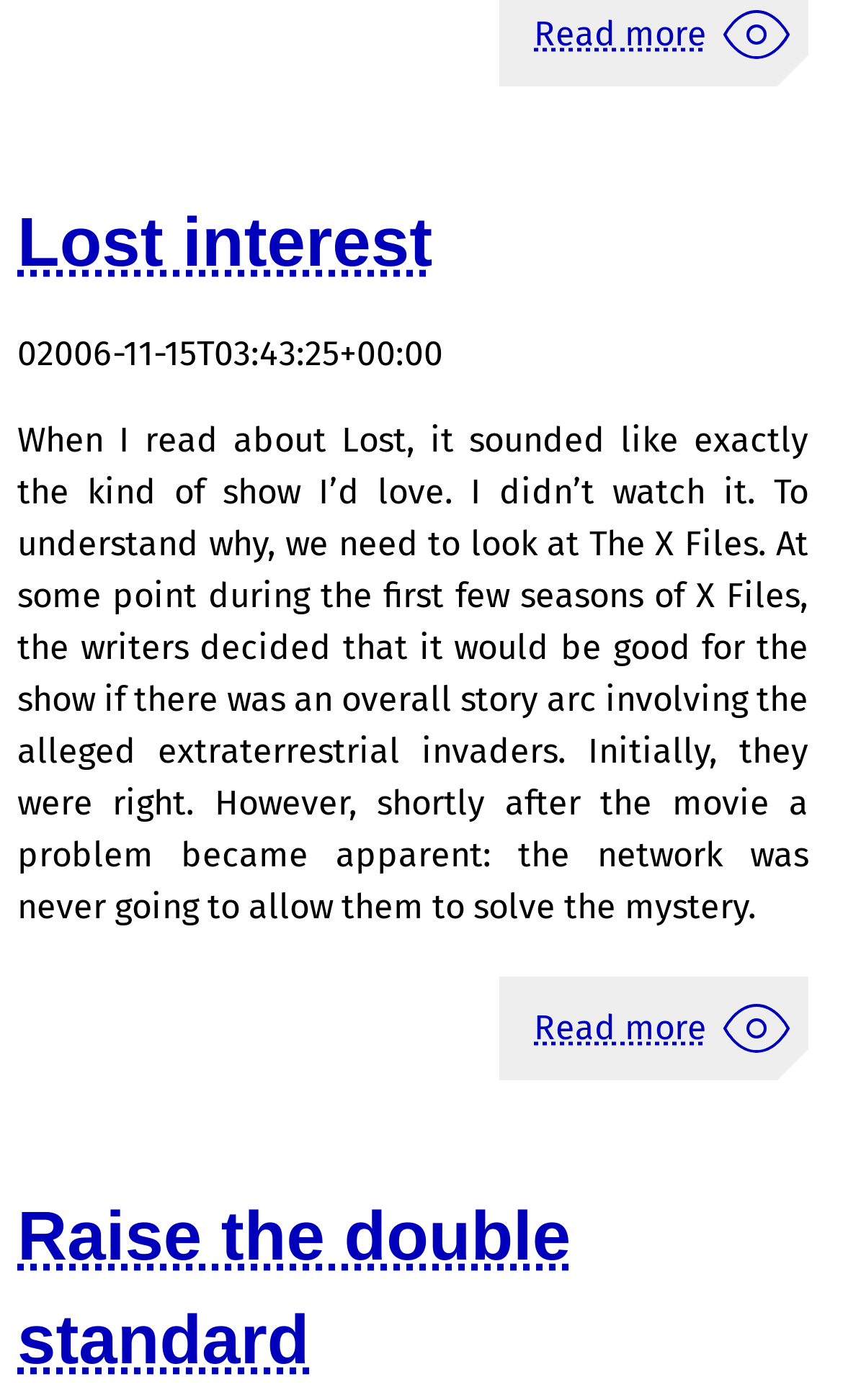Bounding box coordinates should be provided in the format (top-left x, top-left y, bottom-right x, bottom-right y) with all values between 0 and 1. Identify the bounding box for this UI element: Read more

[0.595, 0.698, 0.959, 0.772]